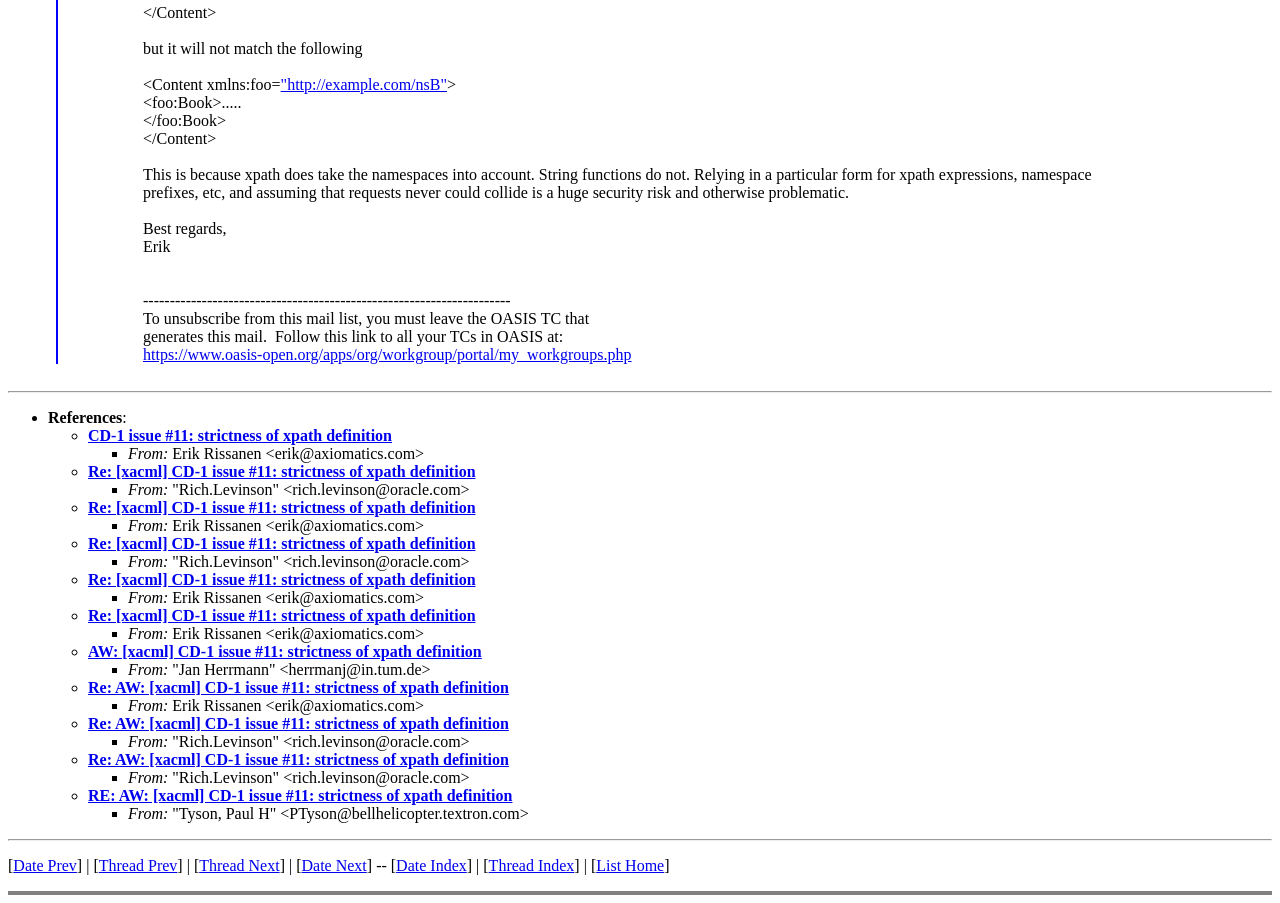Determine the bounding box coordinates for the area that needs to be clicked to fulfill this task: "Follow the link 'https://www.oasis-open.org/apps/org/workgroup/portal/my_workgroups.php'". The coordinates must be given as four float numbers between 0 and 1, i.e., [left, top, right, bottom].

[0.112, 0.383, 0.493, 0.402]